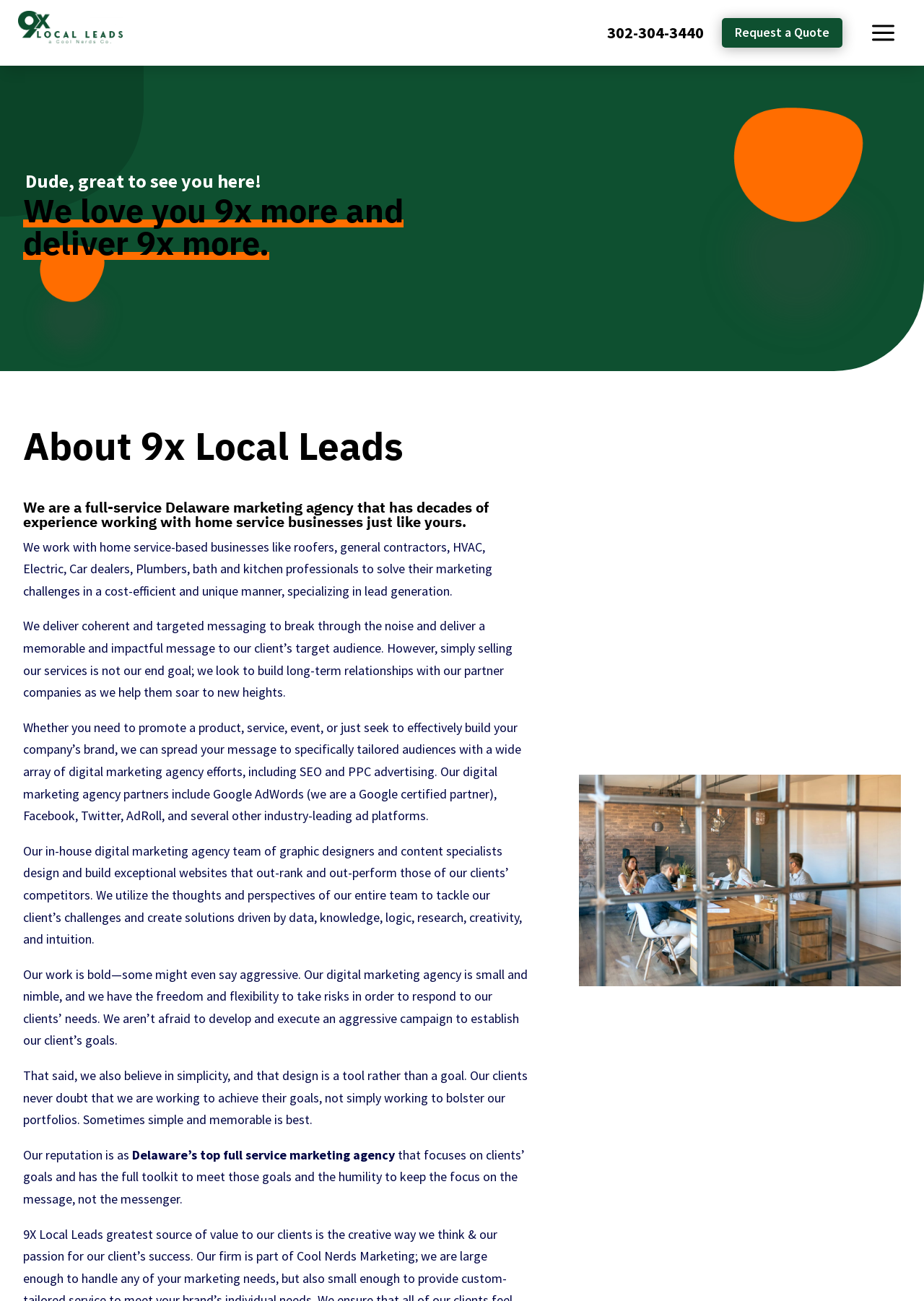Extract the main title from the webpage and generate its text.

About 9x Local Leads